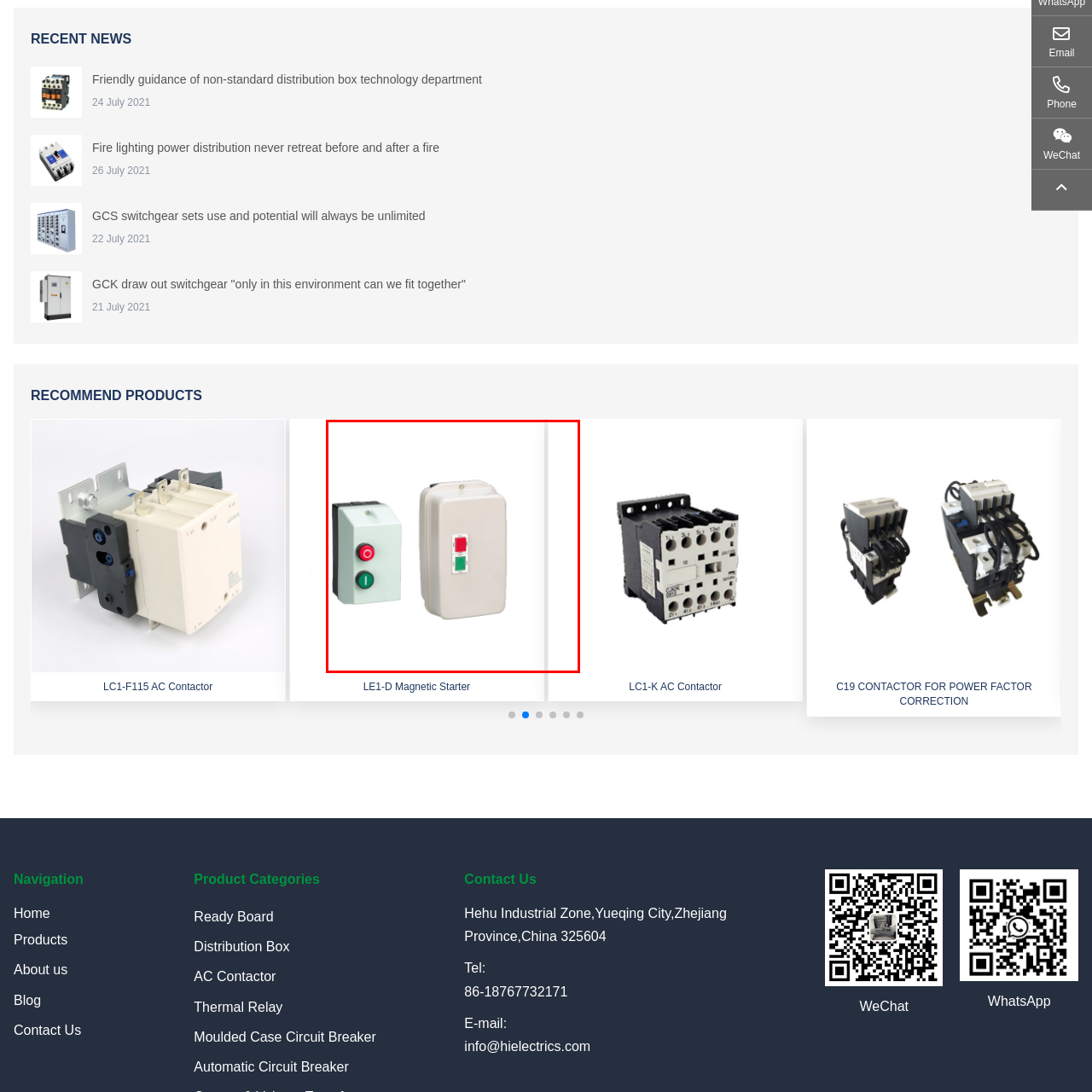Observe the highlighted image and answer the following: What do both devices facilitate in electrical control systems?

Management of electrical circuits